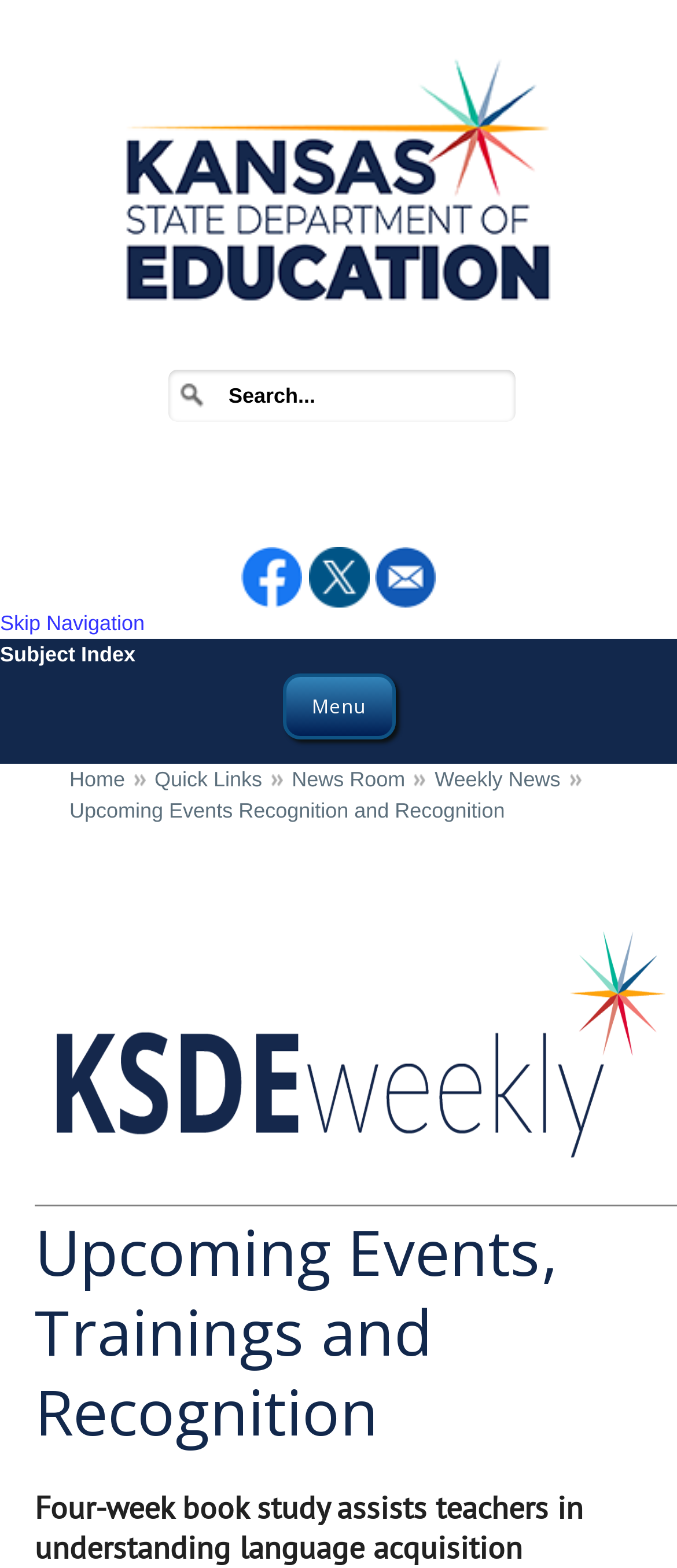Pinpoint the bounding box coordinates of the area that should be clicked to complete the following instruction: "Visit Kansas State Department of Education". The coordinates must be given as four float numbers between 0 and 1, i.e., [left, top, right, bottom].

[0.051, 0.105, 0.949, 0.121]